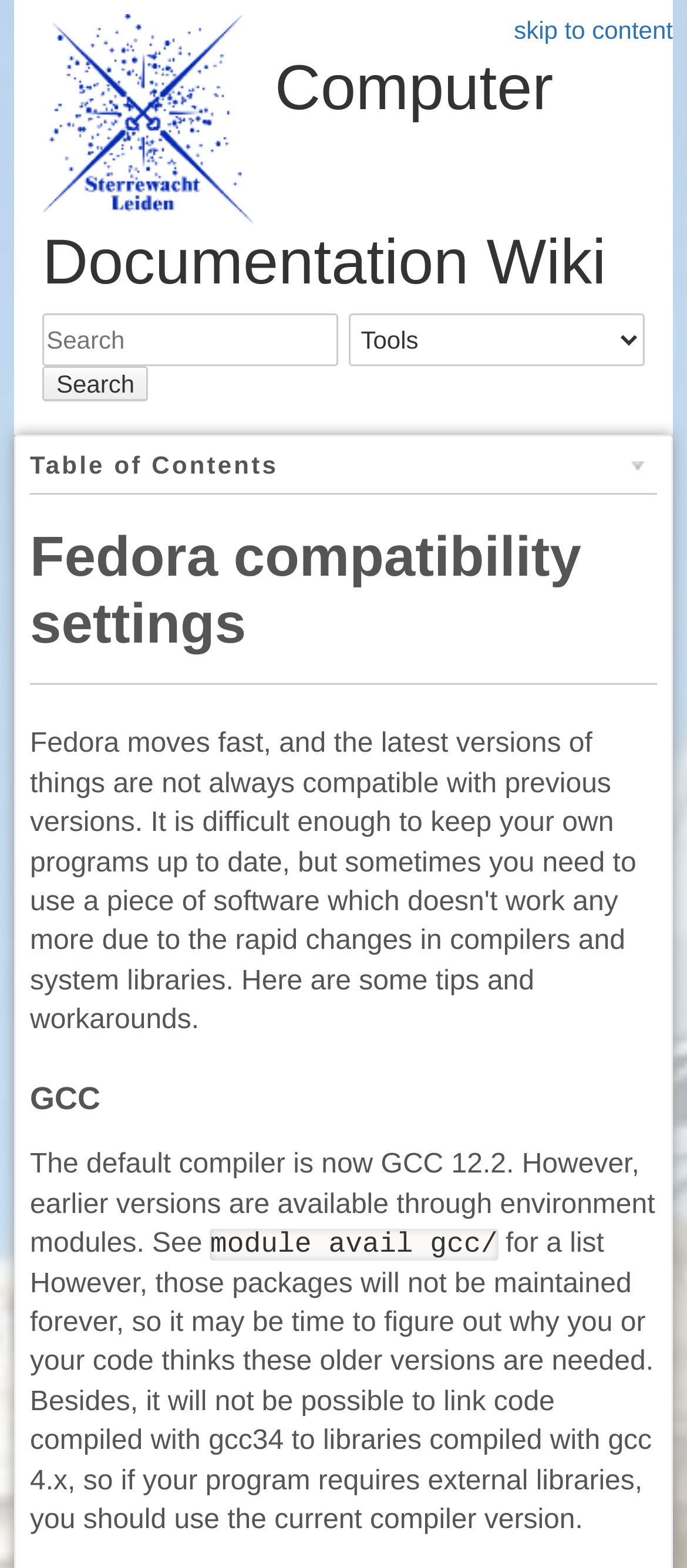Answer the question with a brief word or phrase:
Why should I use the current compiler version?

For compatibility with external libraries